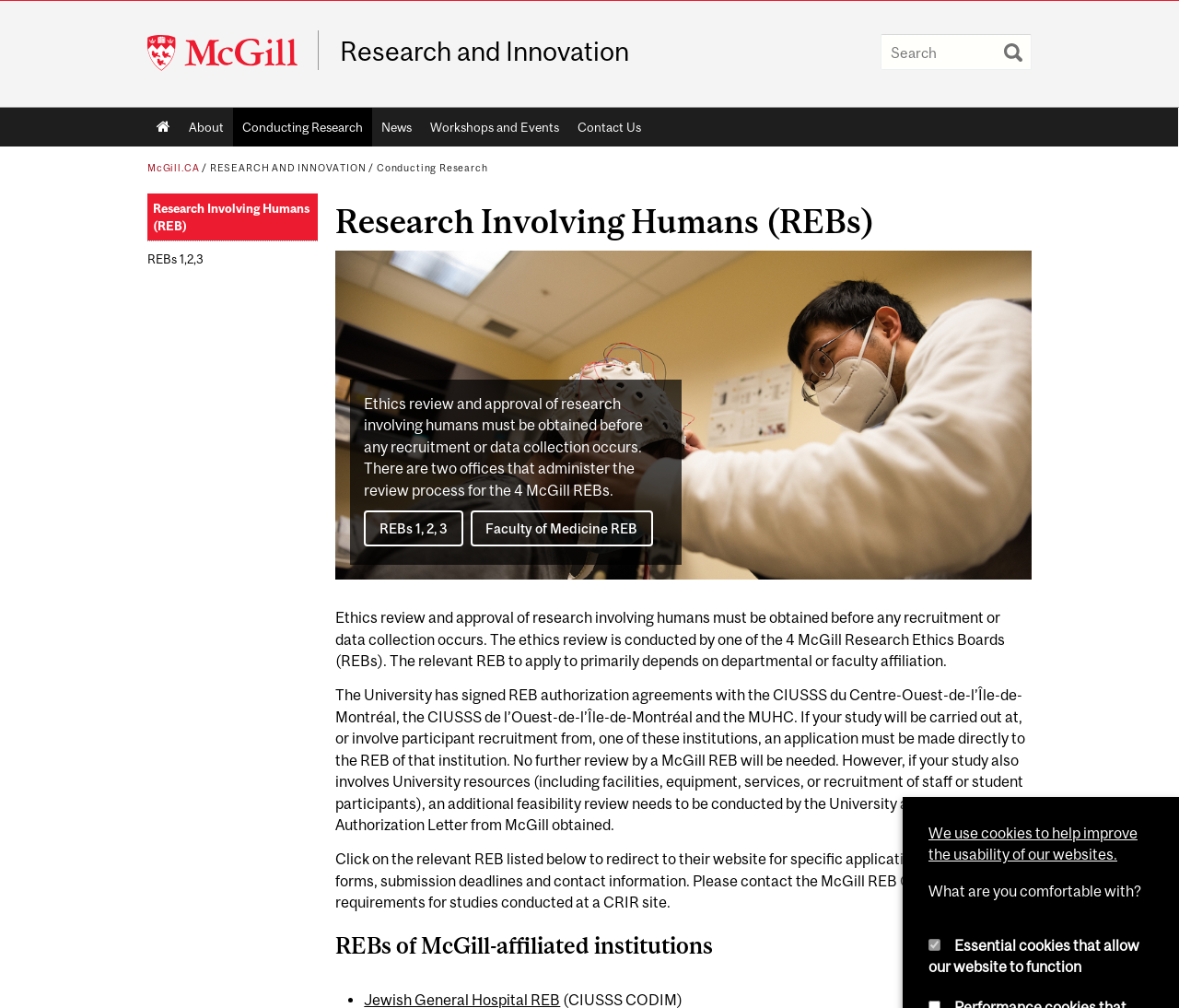What is the relationship between McGill University and the CIUSSS institutions?
Analyze the image and deliver a detailed answer to the question.

According to the webpage, McGill University has signed REB authorization agreements with the CIUSSS du Centre-Ouest-de-l’Île-de-Montréal, the CIUSSS de l’Ouest-de-l’Île-de-Montréal, and the MUHC, which affects the review process for research involving humans.